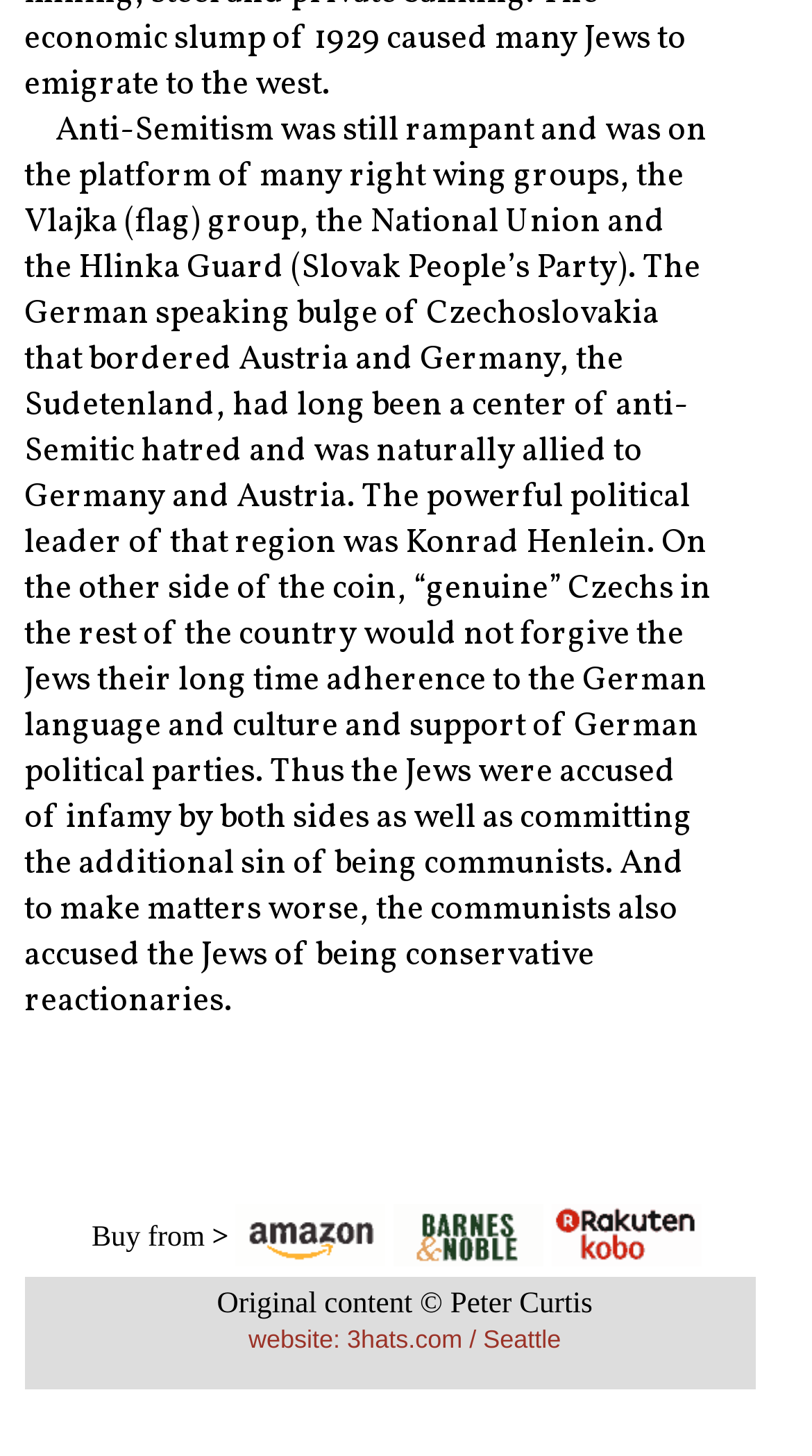How many links are in the table?
Please provide a single word or phrase in response based on the screenshot.

3